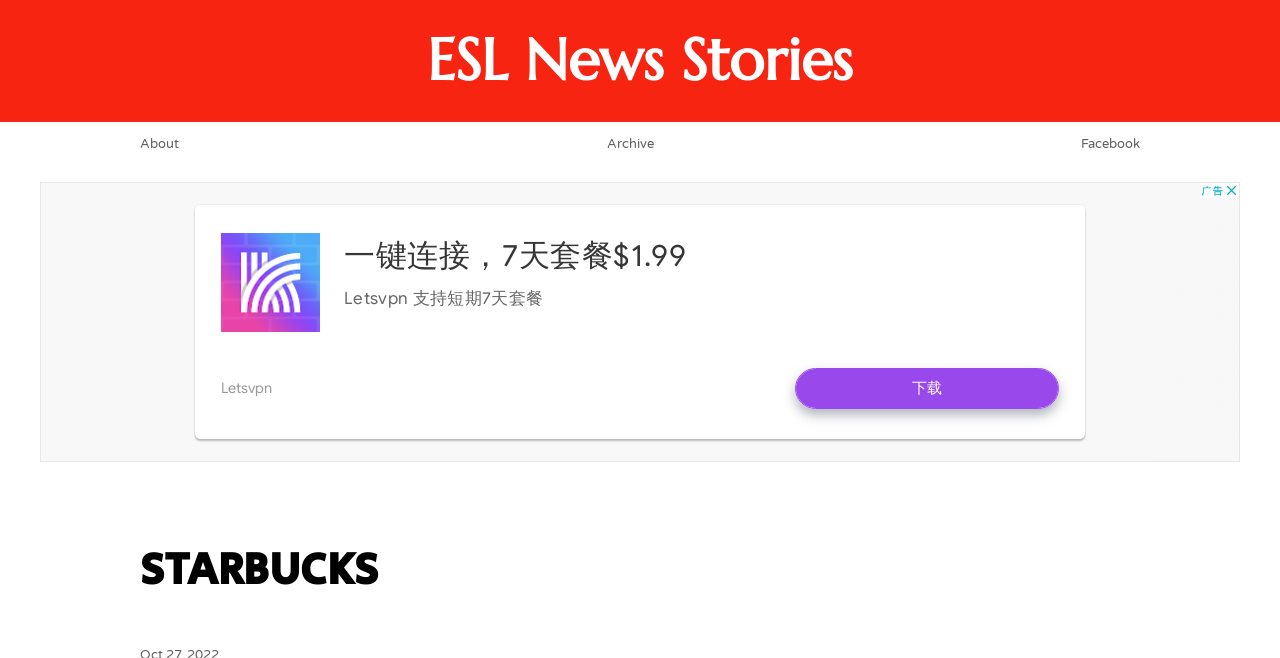Extract the bounding box coordinates of the UI element described: "Click here". Provide the coordinates in the format [left, top, right, bottom] with values ranging from 0 to 1.

None